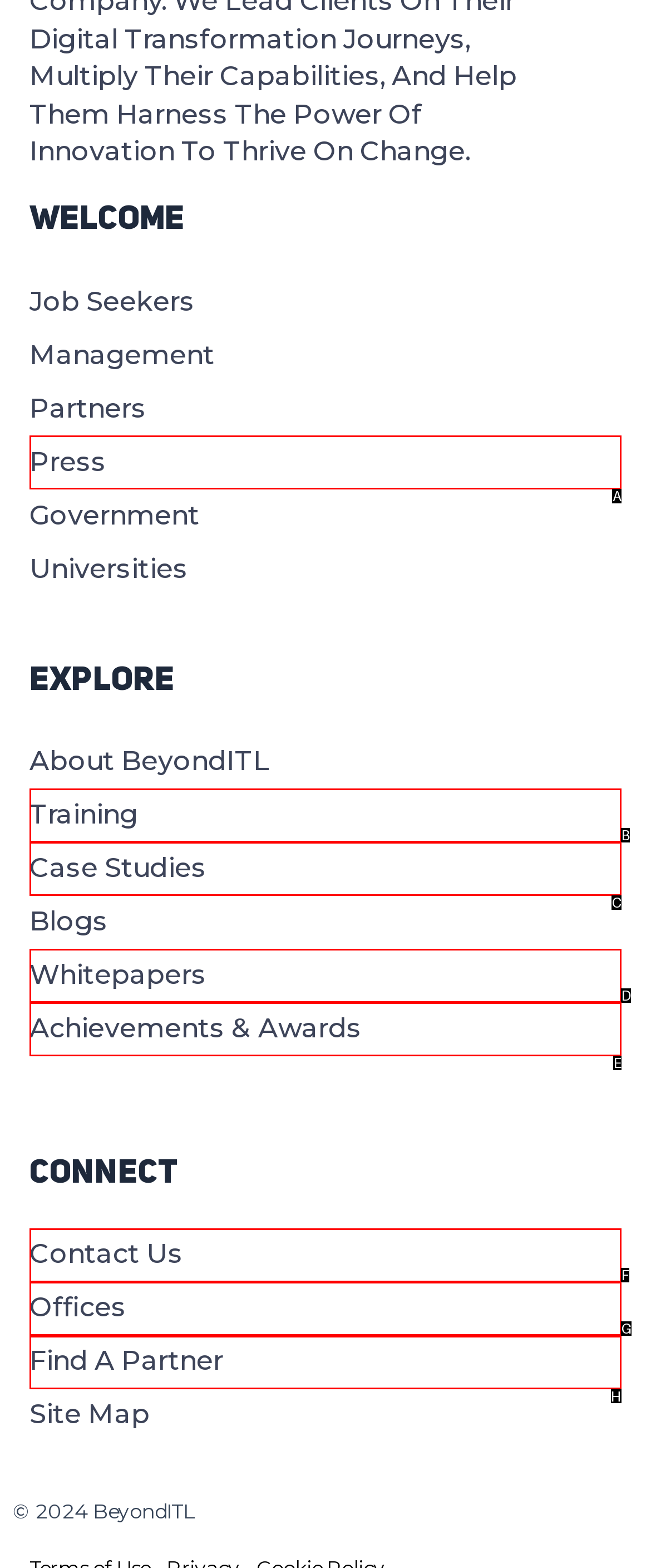Select the HTML element that needs to be clicked to carry out the task: Find A Partner
Provide the letter of the correct option.

H